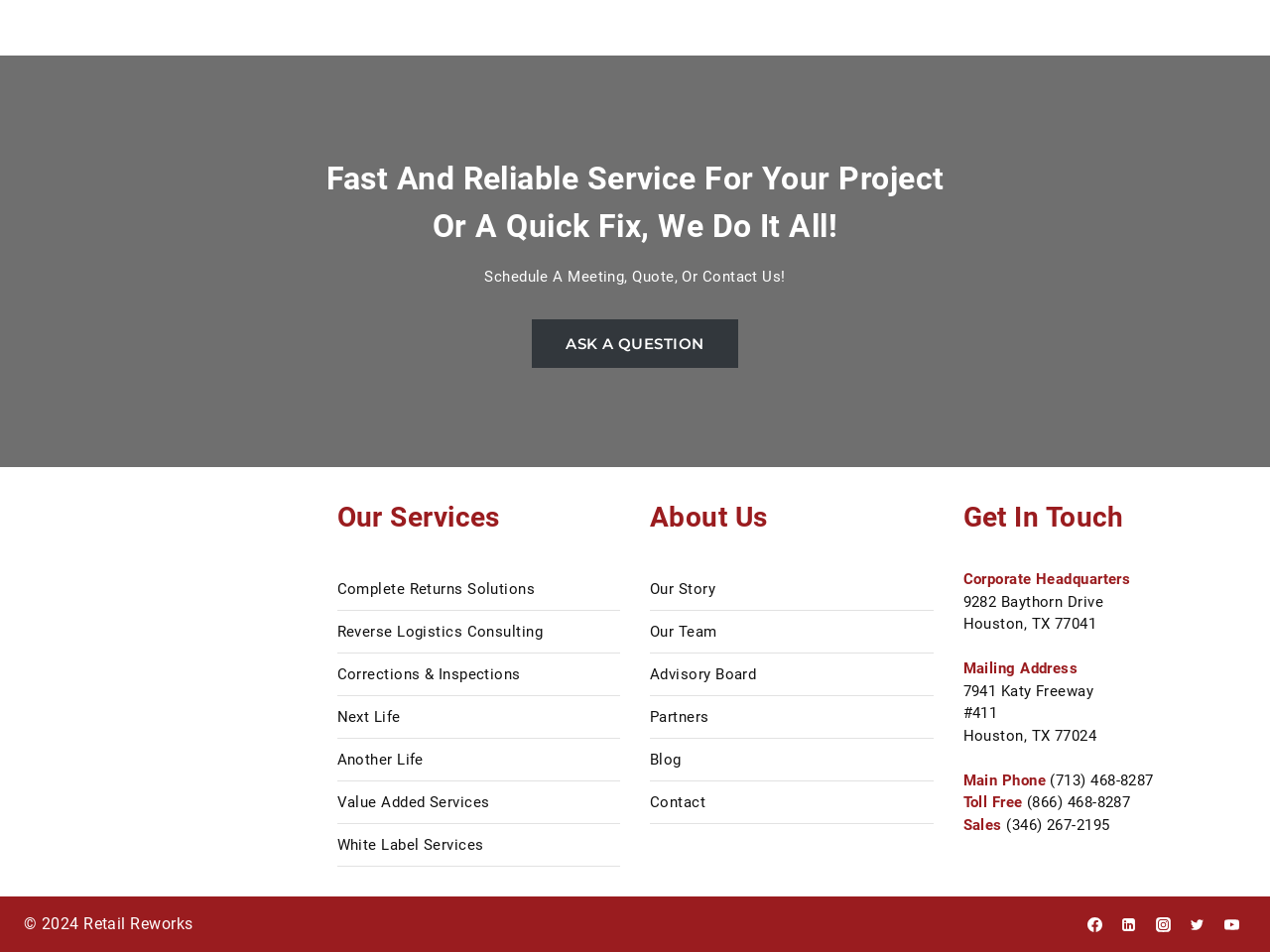Refer to the image and provide an in-depth answer to the question:
How many services are listed under 'Our Services'?

Under the heading 'Our Services' with the bounding box coordinates [0.265, 0.522, 0.488, 0.566], there are 7 links listed: 'Complete Returns Solutions', 'Reverse Logistics Consulting', 'Corrections & Inspections', 'Next Life', 'Another Life', 'Value Added Services', and 'White Label Services'.